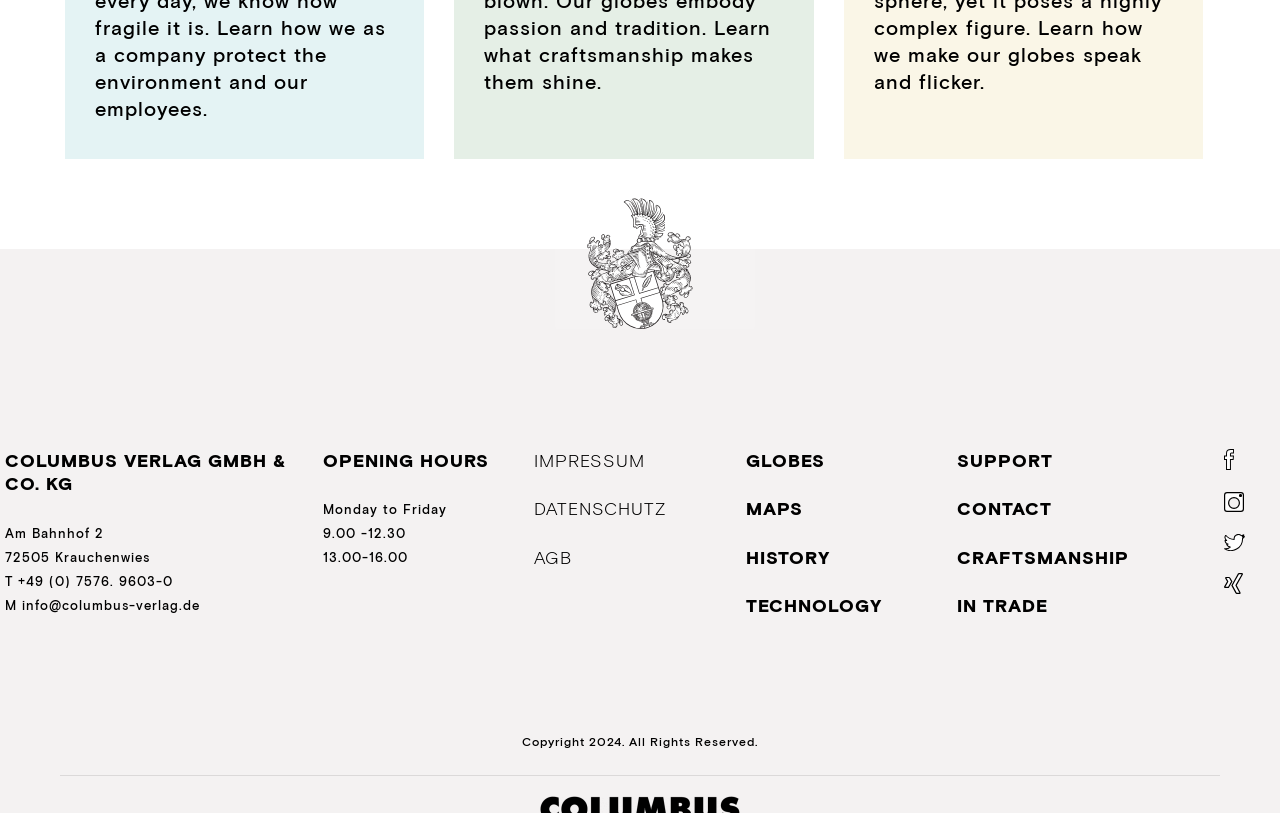Kindly determine the bounding box coordinates for the clickable area to achieve the given instruction: "Check opening hours".

[0.252, 0.552, 0.417, 0.581]